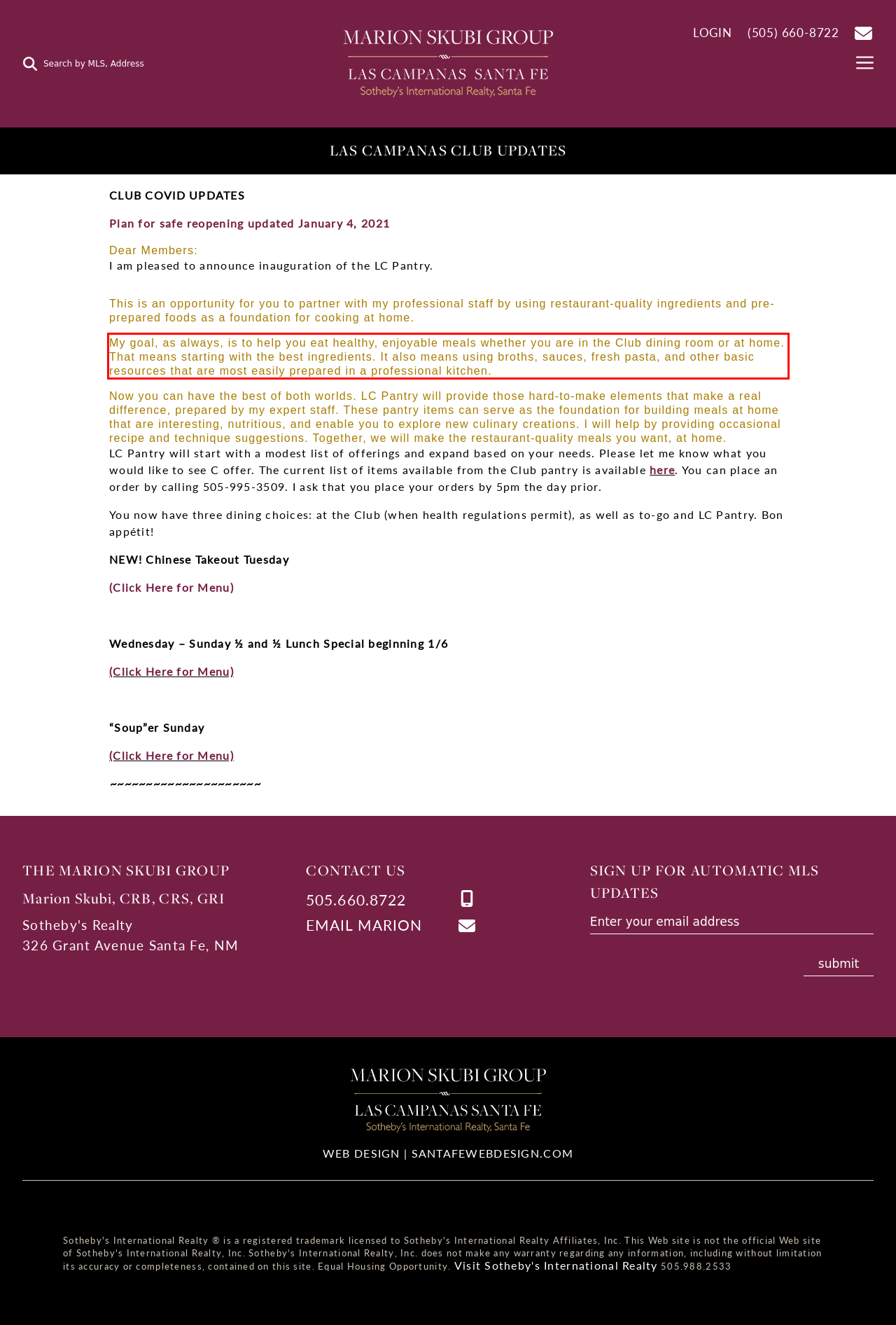You are provided with a screenshot of a webpage that includes a UI element enclosed in a red rectangle. Extract the text content inside this red rectangle.

My goal, as always, is to help you eat healthy, enjoyable meals whether you are in the Club dining room or at home. That means starting with the best ingredients. It also means using broths, sauces, fresh pasta, and other basic resources that are most easily prepared in a professional kitchen.